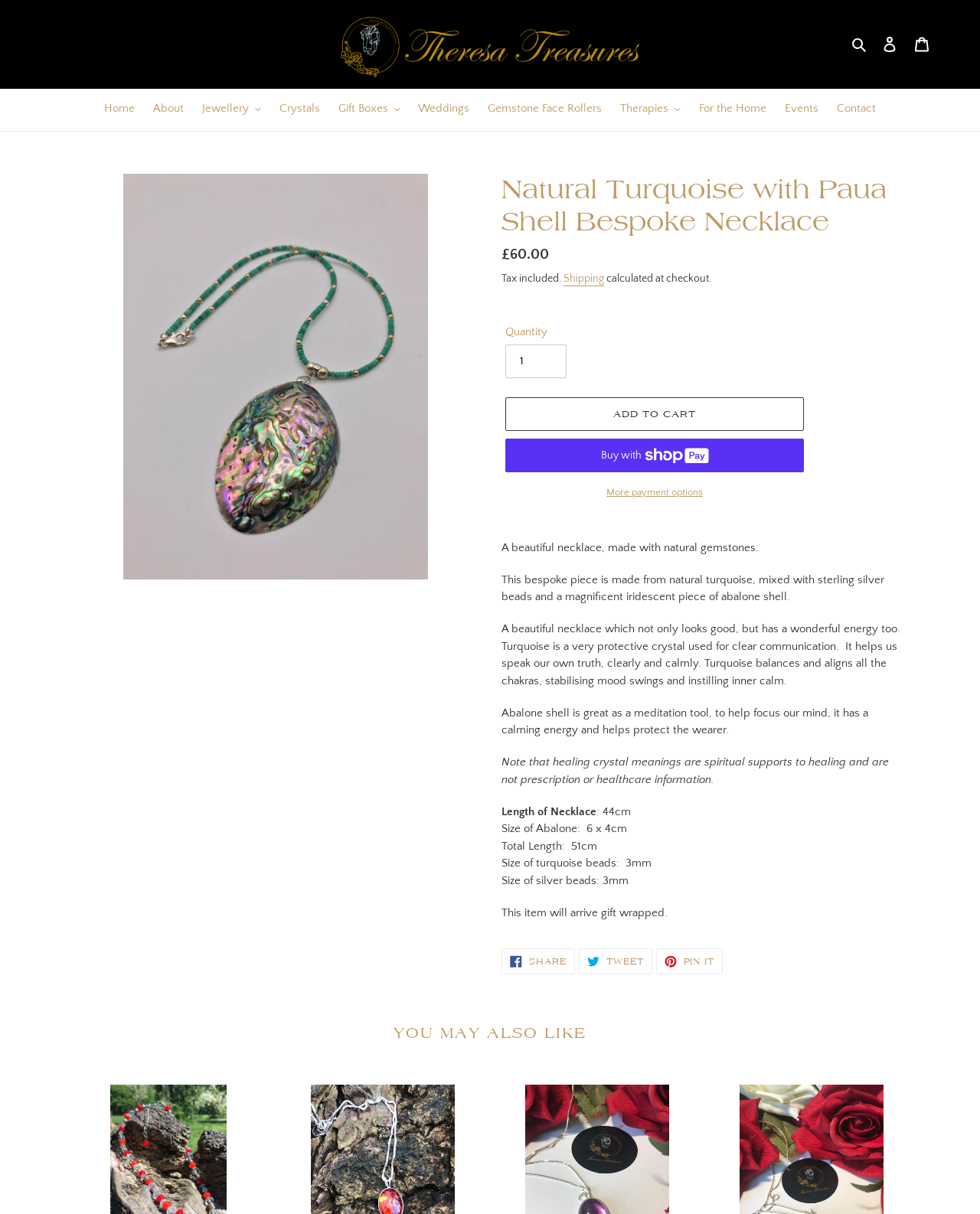What is the purpose of the turquoise crystal?
Please provide a comprehensive answer based on the contents of the image.

I inferred this answer by reading the description of the turquoise crystal, which states that it is 'used for clear communication. It helps us speak our own truth, clearly and calmly'. This description is provided in the static text elements on the webpage.